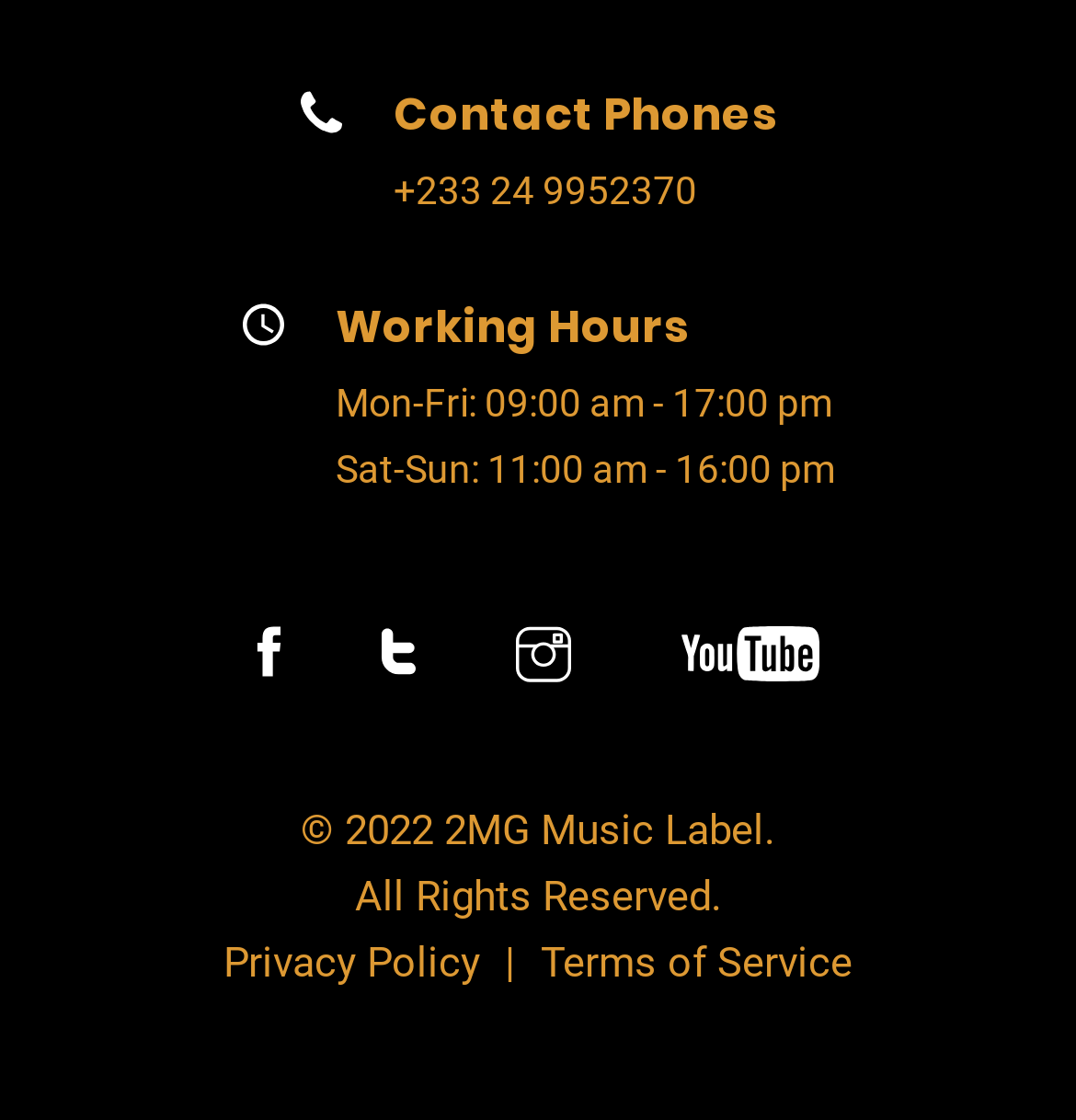What are the working hours on Saturday and Sunday?
Using the information presented in the image, please offer a detailed response to the question.

The working hours on Saturday and Sunday can be found in the section labeled 'Working Hours' which is located near the top of the webpage. The exact hours are 'Sat-Sun: 11:00 am - 16:00 pm'.